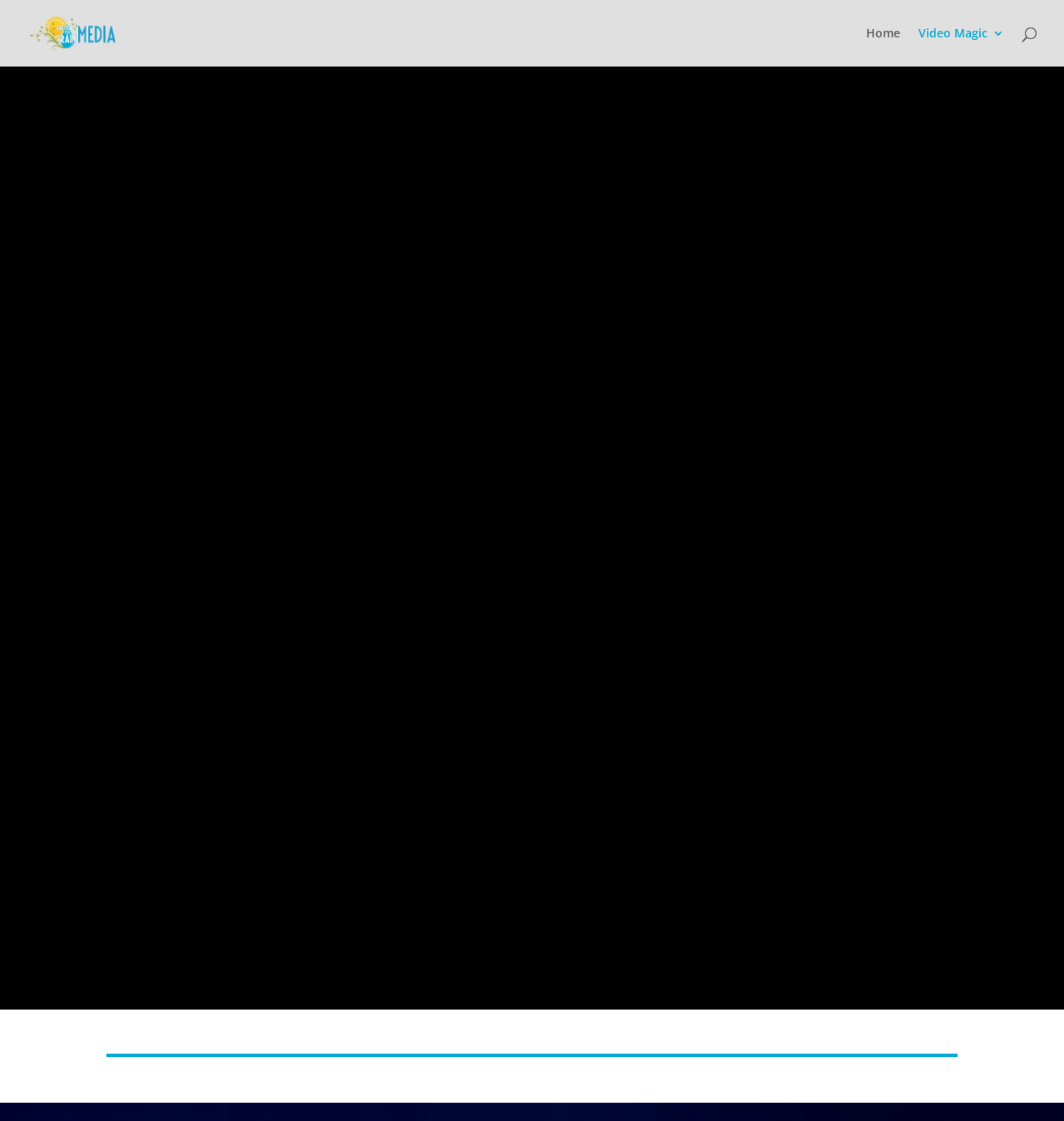How many links are present in the top navigation bar?
Refer to the screenshot and respond with a concise word or phrase.

3